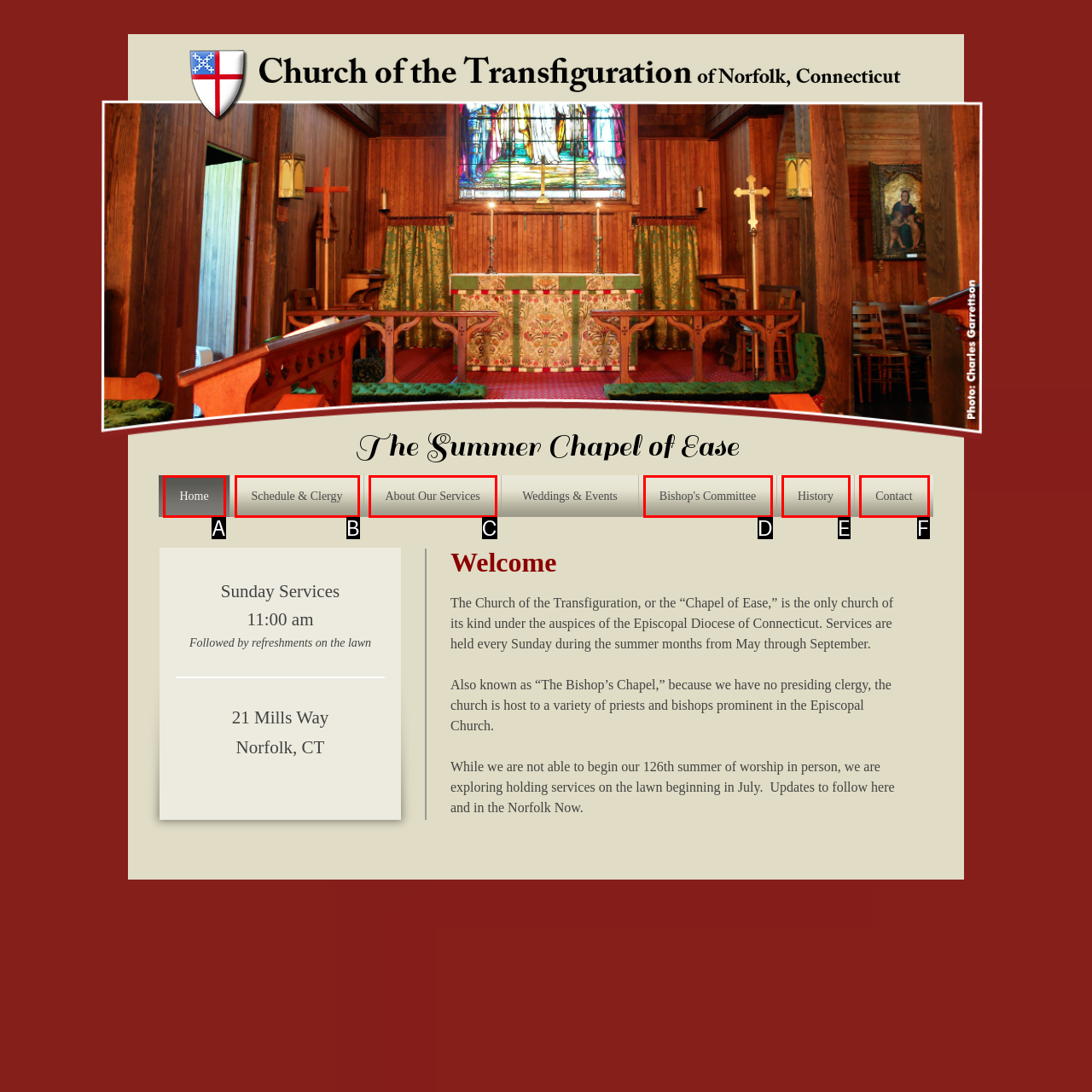Based on the description: Bishop's Committee
Select the letter of the corresponding UI element from the choices provided.

D